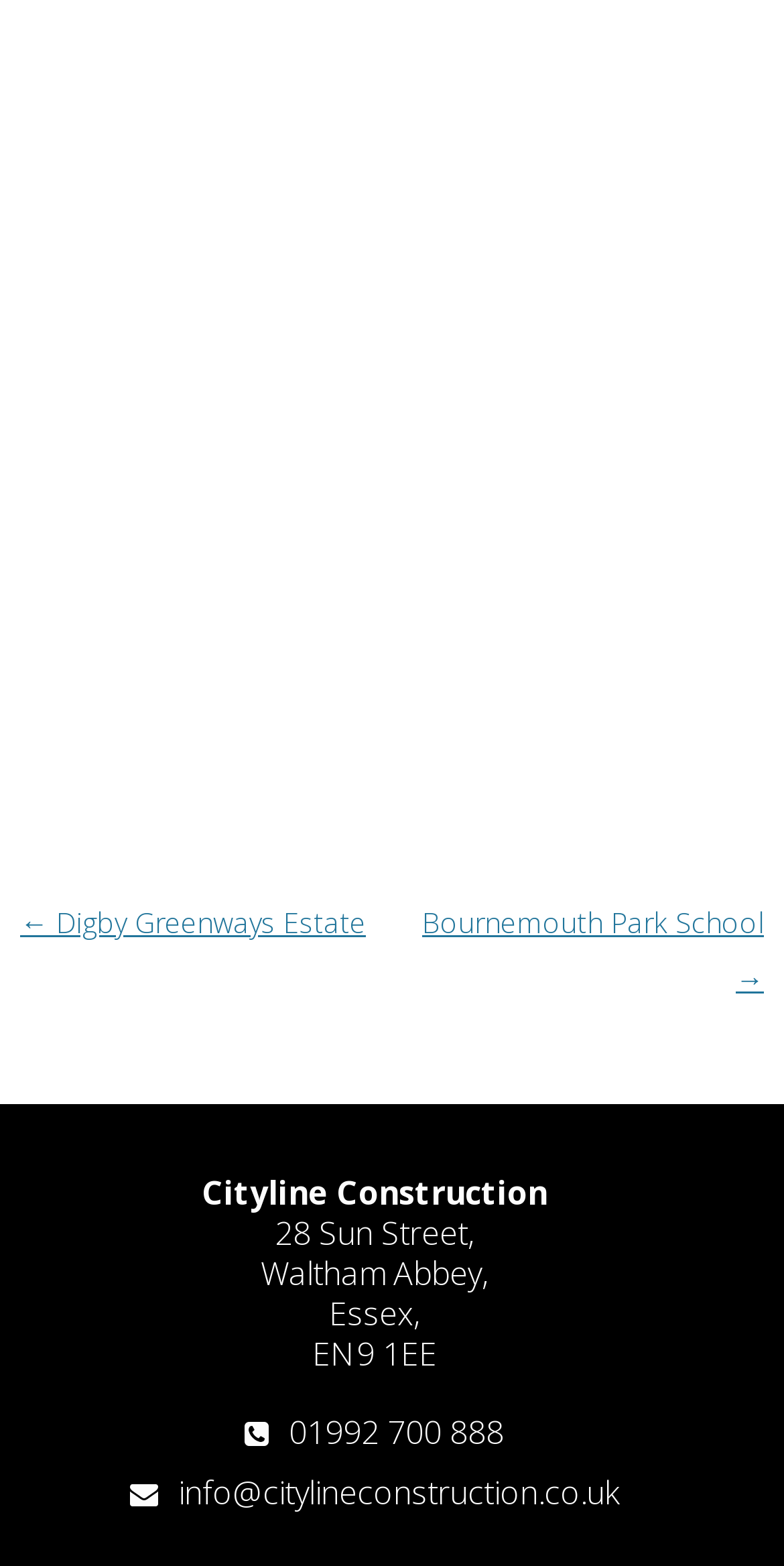Using the element description: "Bournemouth Park School →", determine the bounding box coordinates. The coordinates should be in the format [left, top, right, bottom], with values between 0 and 1.

[0.538, 0.577, 0.974, 0.637]